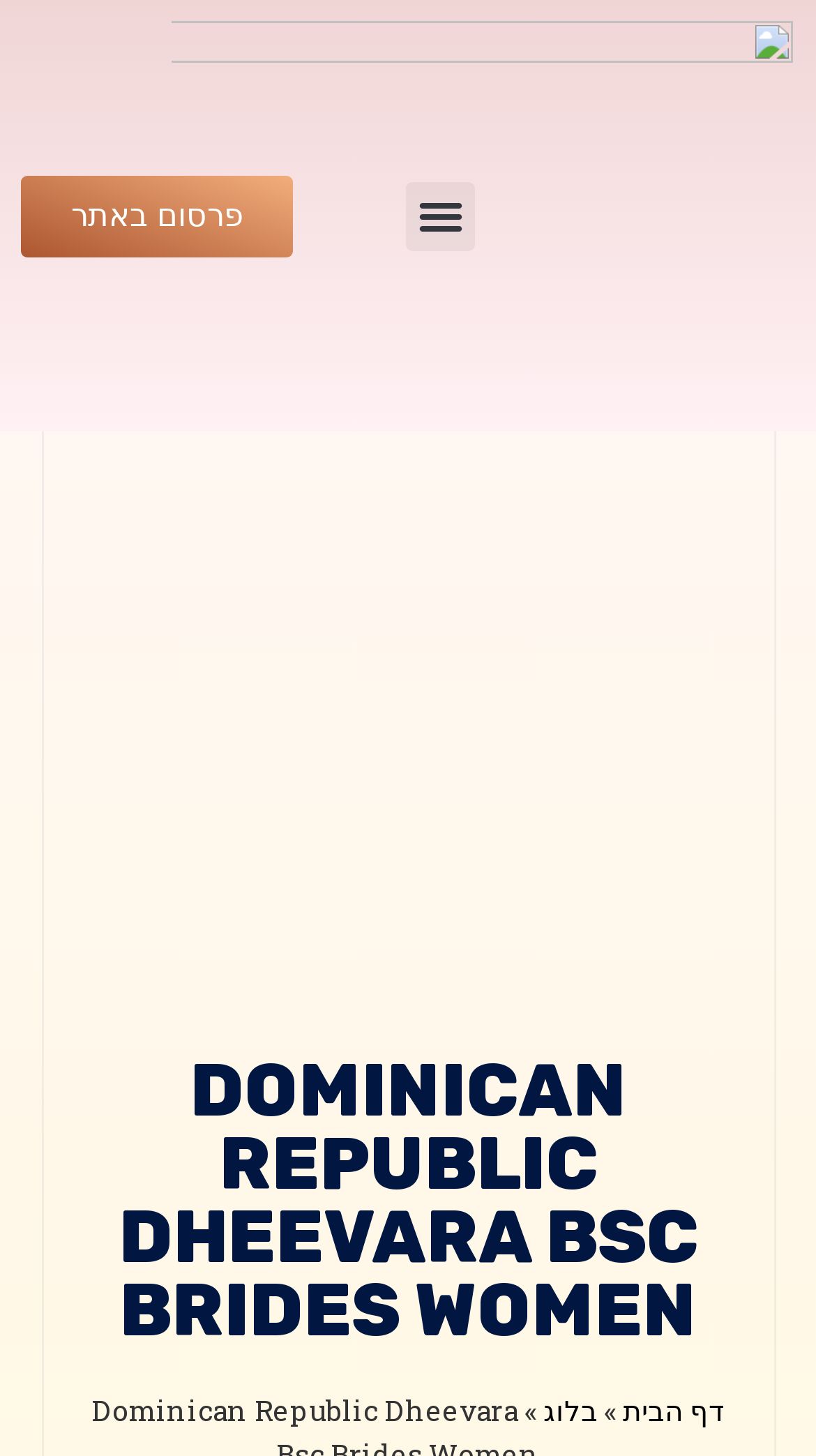Identify the bounding box of the HTML element described as: "פרסום באתר".

[0.026, 0.12, 0.359, 0.176]